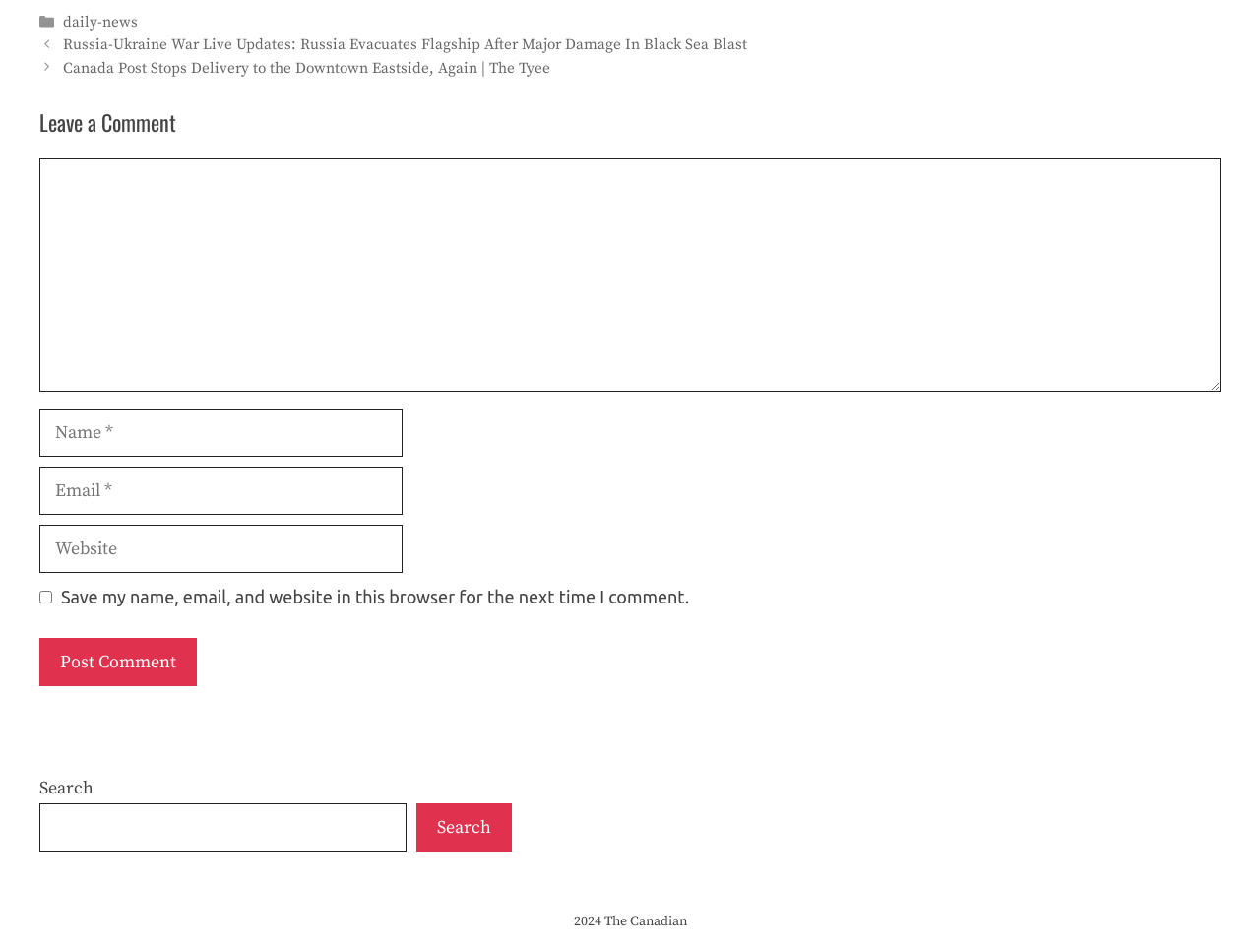Determine the bounding box coordinates of the clickable region to carry out the instruction: "Search for something".

[0.031, 0.844, 0.323, 0.895]